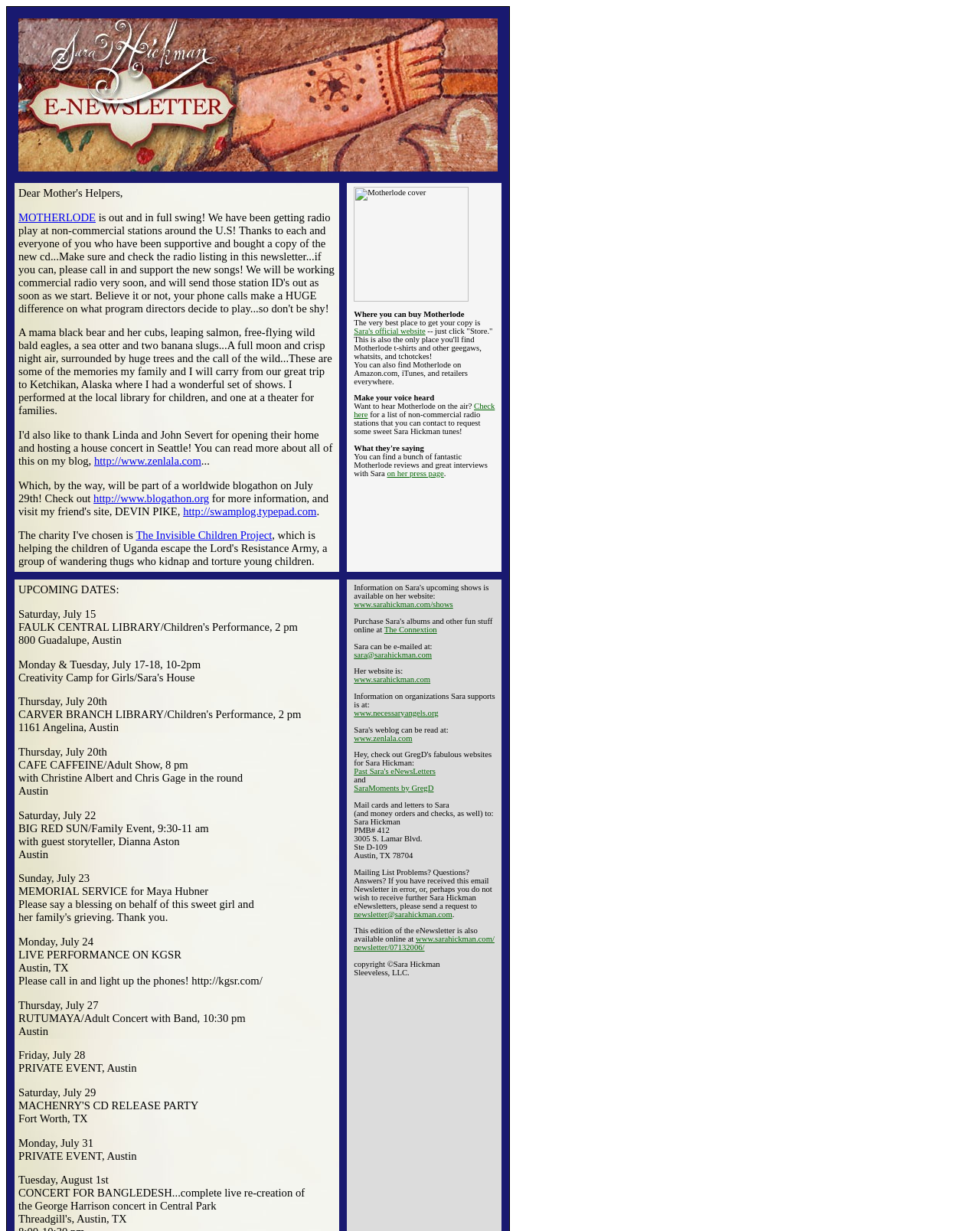Based on the element description www.zenlala.com, identify the bounding box of the UI element in the given webpage screenshot. The coordinates should be in the format (top-left x, top-left y, bottom-right x, bottom-right y) and must be between 0 and 1.

[0.361, 0.596, 0.421, 0.603]